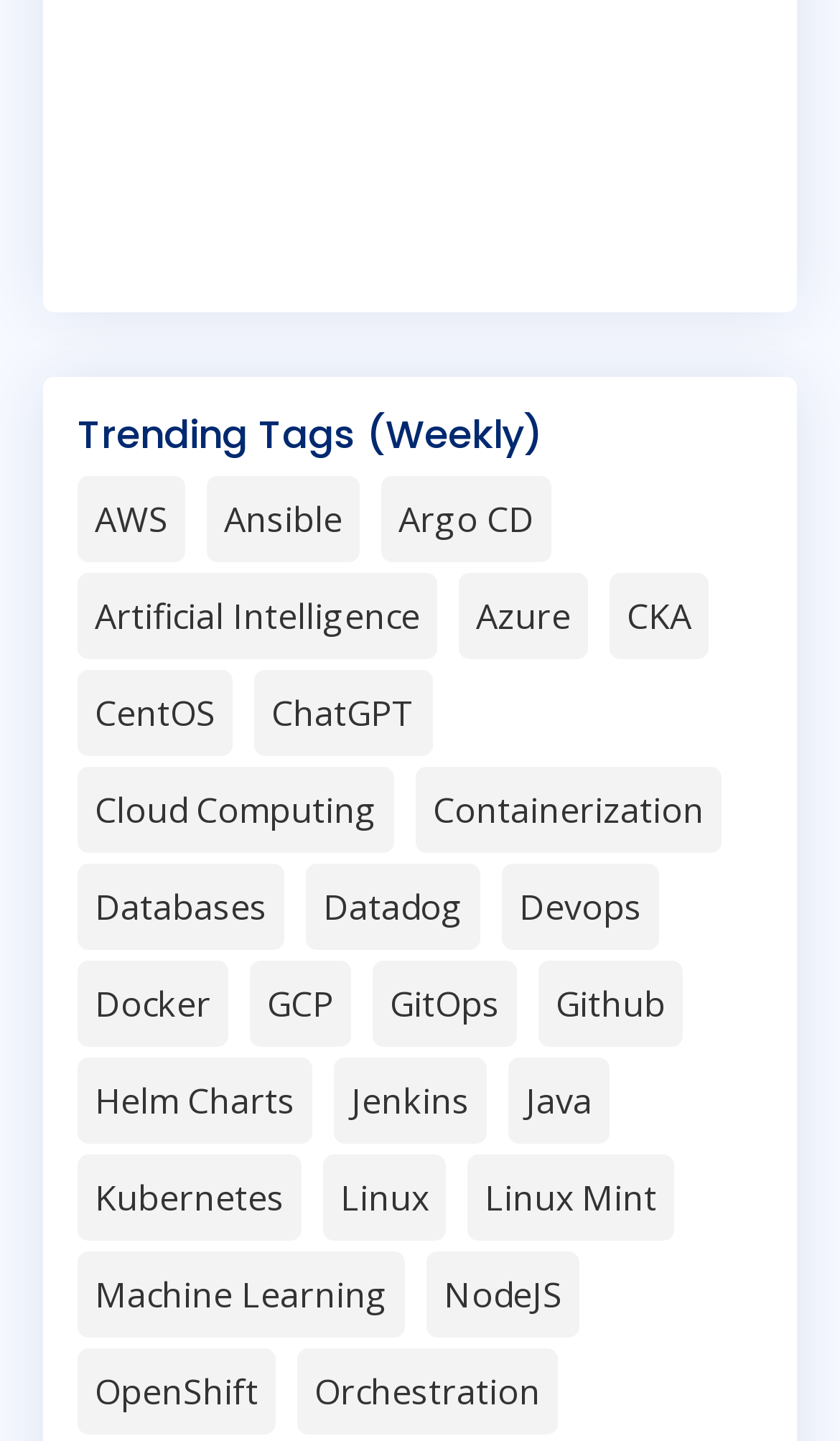Please identify the bounding box coordinates of the region to click in order to complete the given instruction: "Check the Machine Learning tag". The coordinates should be four float numbers between 0 and 1, i.e., [left, top, right, bottom].

[0.092, 0.868, 0.482, 0.928]